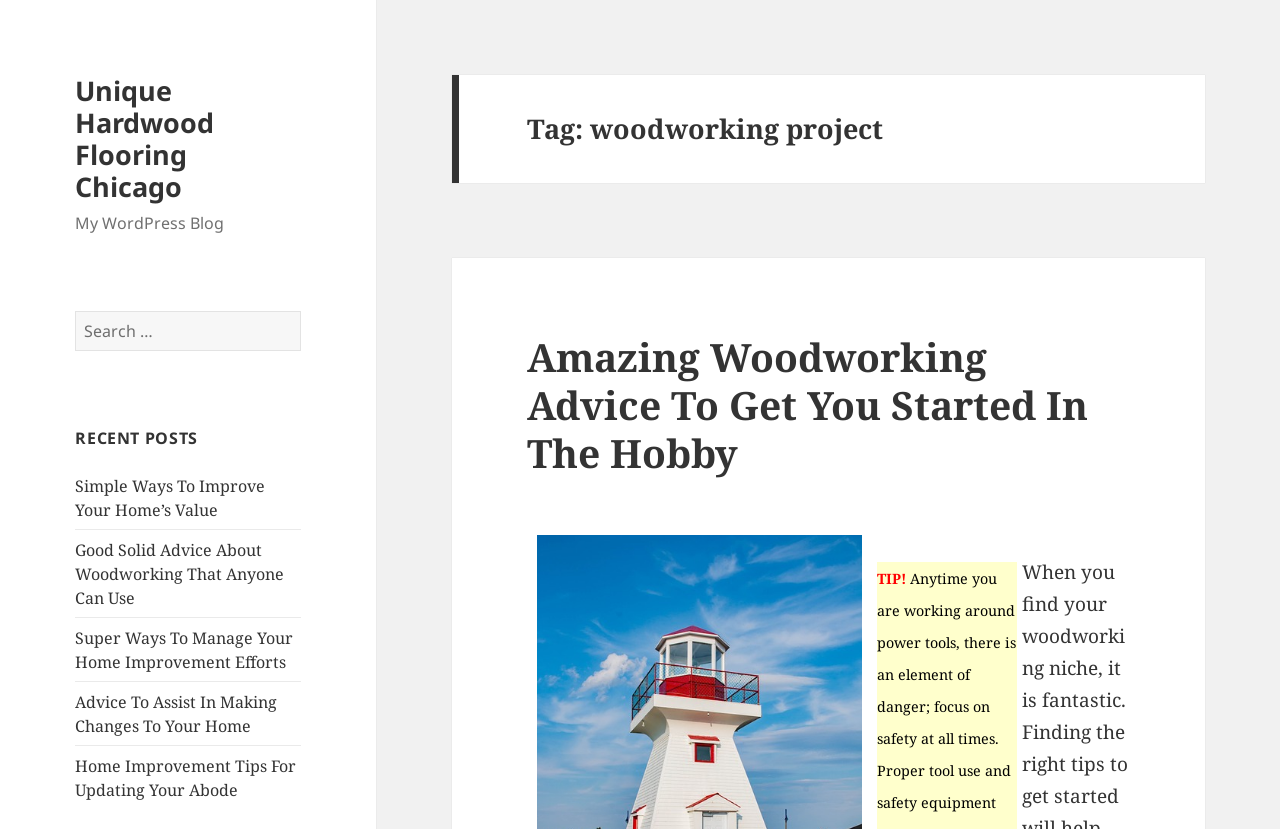Can you show the bounding box coordinates of the region to click on to complete the task described in the instruction: "Explore unique hardwood flooring in Chicago"?

[0.059, 0.087, 0.167, 0.248]